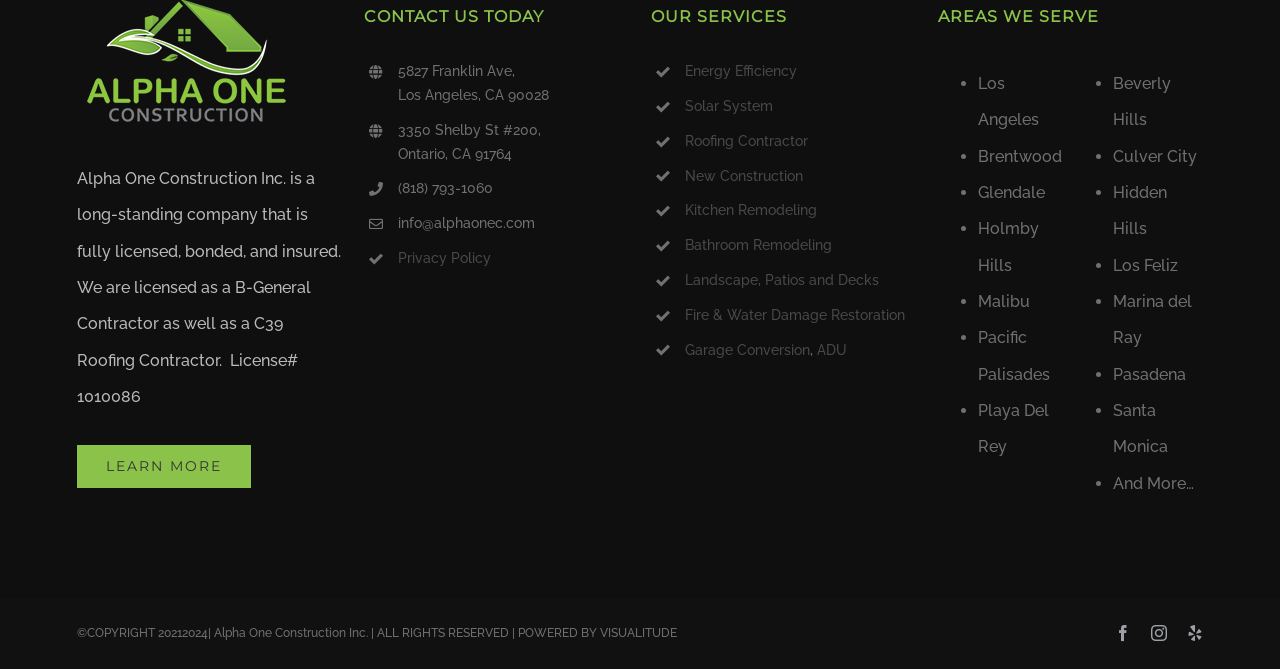Identify the bounding box for the UI element that is described as follows: "Fire & Water Damage Restoration".

[0.535, 0.458, 0.707, 0.482]